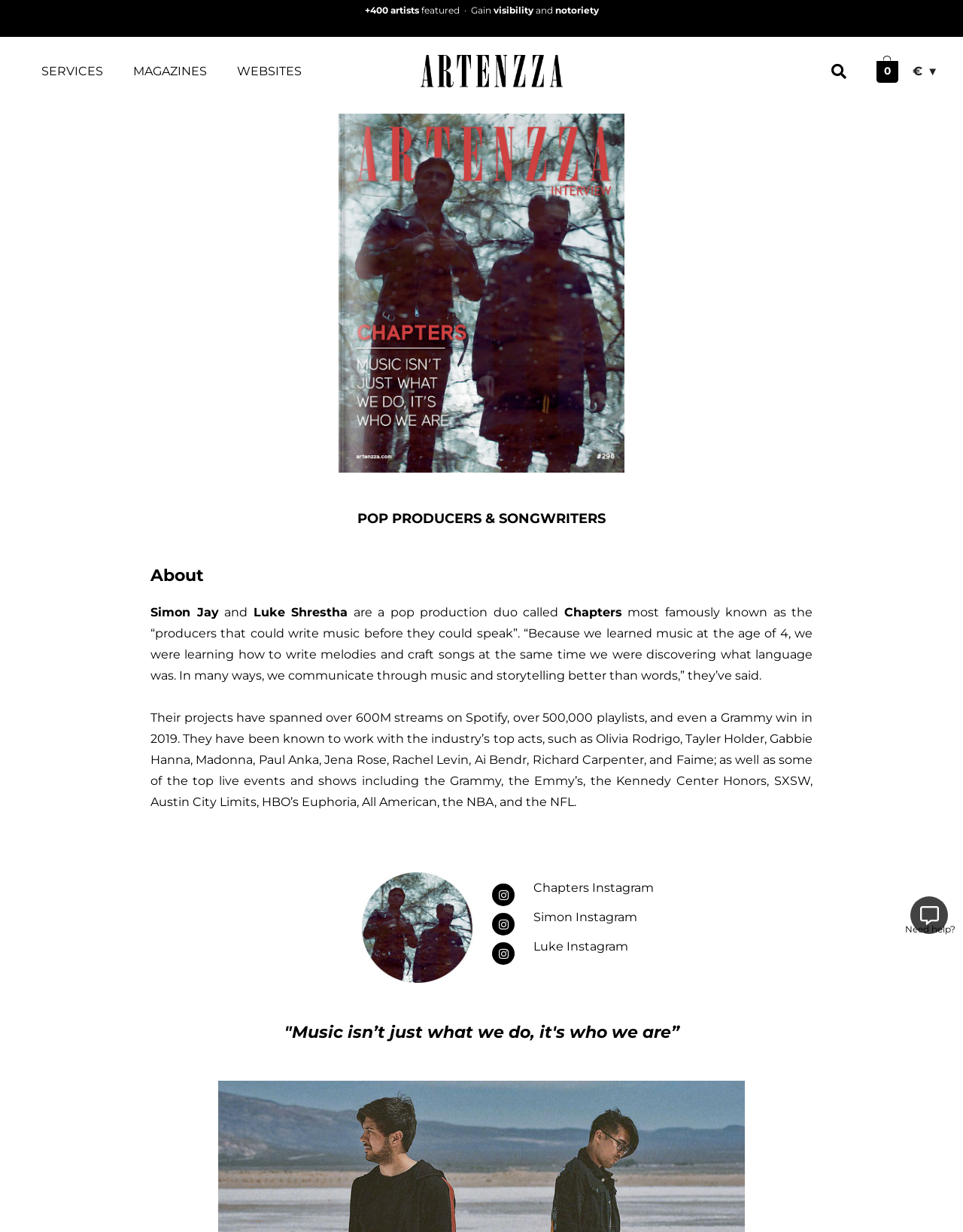Could you locate the bounding box coordinates for the section that should be clicked to accomplish this task: "Go to SERVICES page".

[0.031, 0.044, 0.127, 0.072]